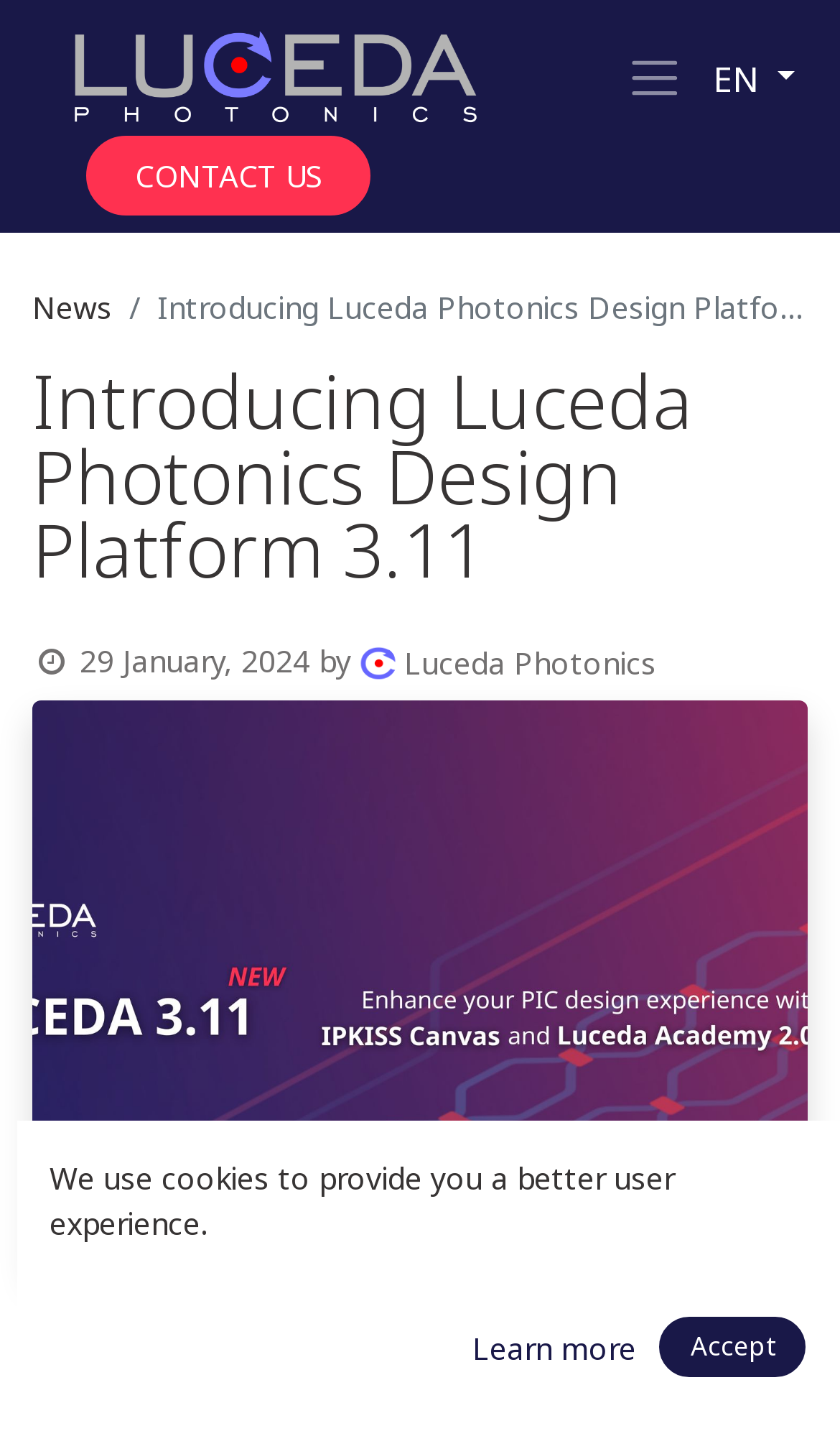Review the image closely and give a comprehensive answer to the question: What is the purpose of the logo?

The purpose of the logo is to represent Luceda Photonics, as indicated by the image 'Logo of Luceda Photonics' which is located at the top left of the webpage.